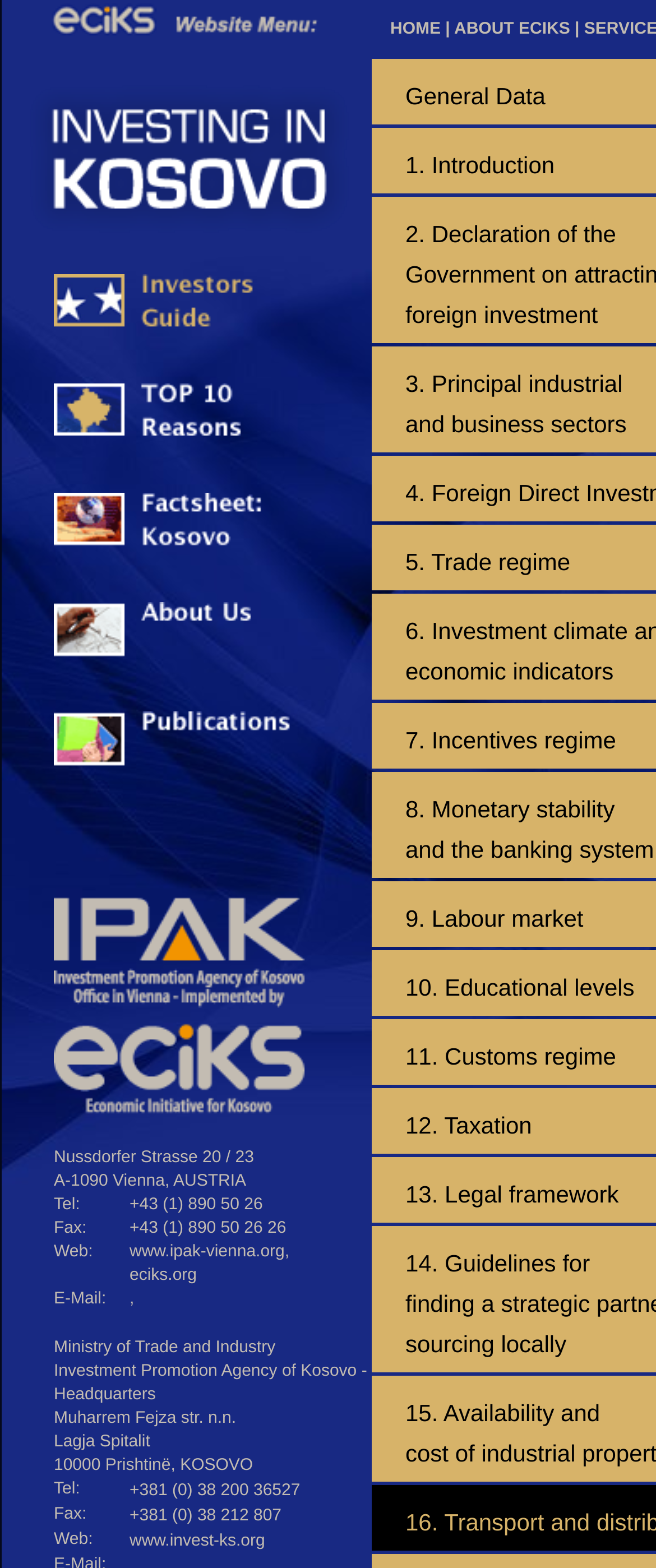Locate the bounding box coordinates of the clickable region necessary to complete the following instruction: "Visit Investing in Kosovo". Provide the coordinates in the format of four float numbers between 0 and 1, i.e., [left, top, right, bottom].

[0.003, 0.16, 0.567, 0.173]